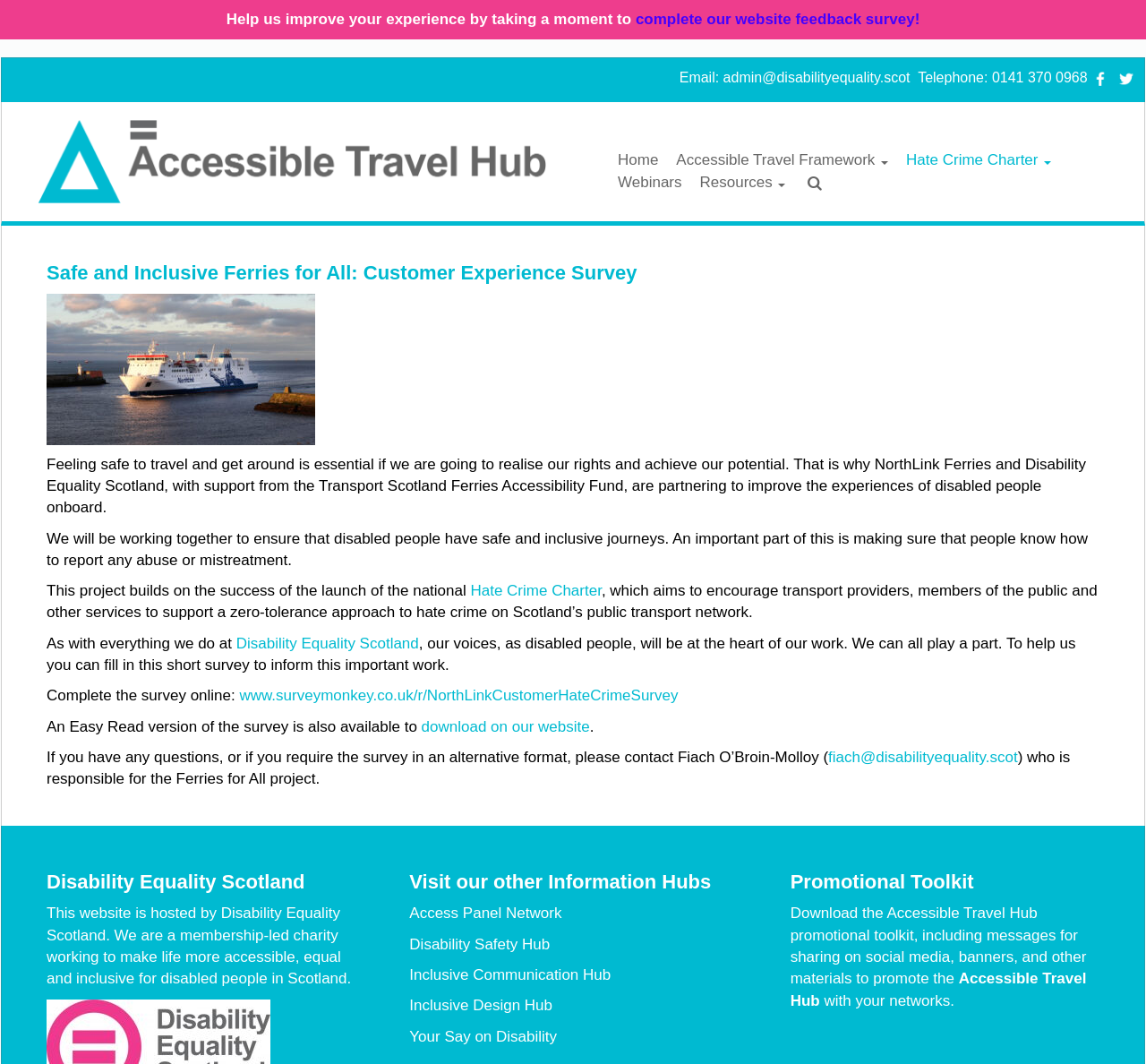Explain in detail what you observe on this webpage.

The webpage is about the "Accessible Travel Hub" and its initiative to improve the experiences of disabled people onboard ferries. At the top, there is a brief introduction asking users to take a moment to complete a website feedback survey. Below this, there is a section with contact information, including an email address and phone number.

The main content of the page is divided into sections. The first section has a heading "Safe and Inclusive Ferries for All: Customer Experience Survey" and features an image of a ferry. The text explains the importance of safe and inclusive travel for disabled people and introduces a project to improve the experiences of disabled people onboard ferries.

The next section provides more information about the project, including its goals and objectives. There is a link to a survey that users can complete to inform the project's work. An Easy Read version of the survey is also available for download.

Below this, there is a section with information about Disability Equality Scotland, the organization hosting the website. This section includes a brief description of the organization and its mission.

The page also features several links to other information hubs, including the Access Panel Network, Disability Safety Hub, Inclusive Communication Hub, Inclusive Design Hub, and Your Say on Disability. Additionally, there is a section promoting a toolkit for accessible travel, which includes materials for sharing on social media and other promotional materials.

The webpage has a navigation menu at the top with links to the home page, Accessible Travel Framework, Hate Crime Charter, and Webinars. There are also several icons and images throughout the page, including a logo for the Accessible Travel Hub.